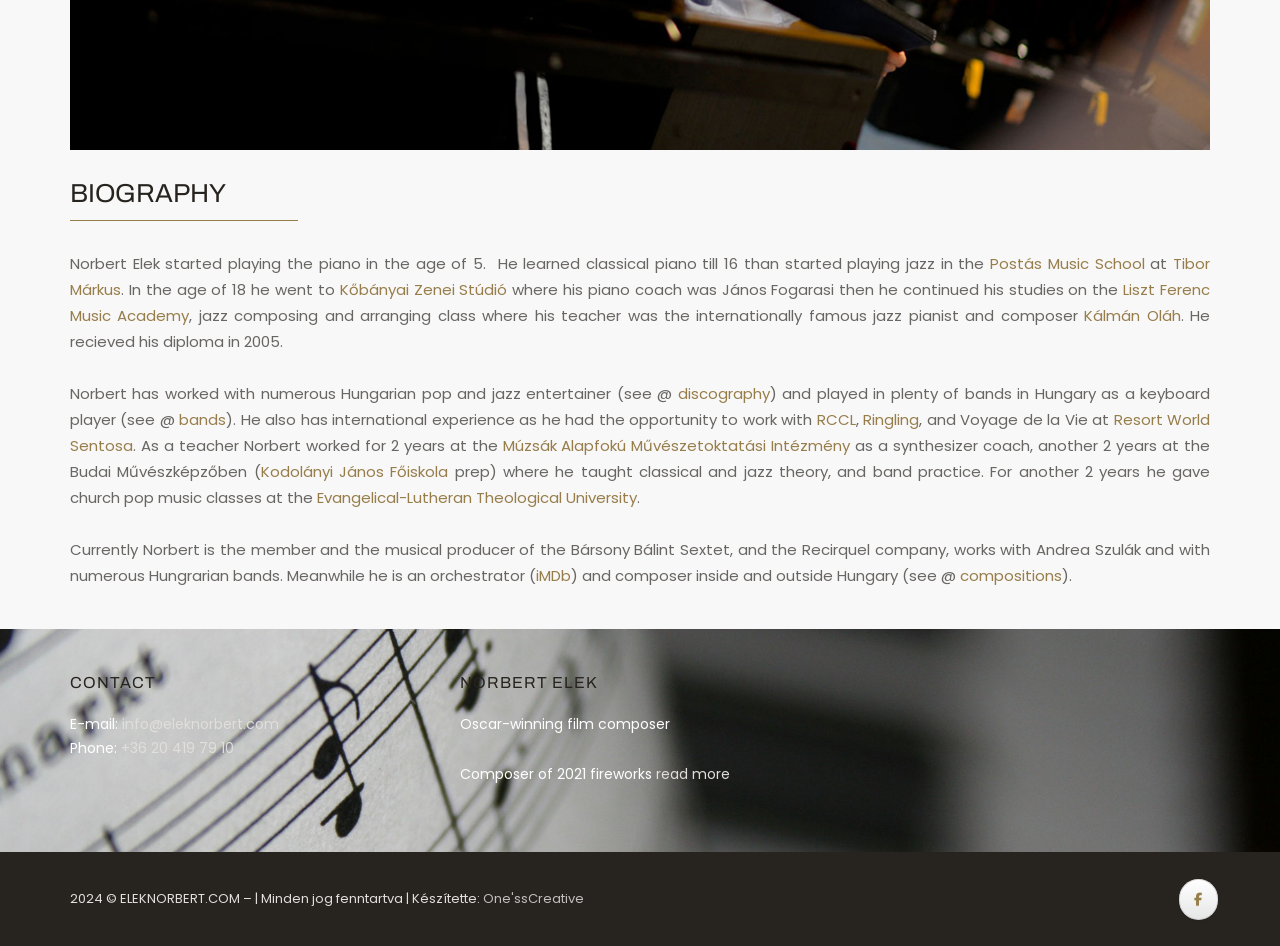Highlight the bounding box of the UI element that corresponds to this description: "discography".

[0.529, 0.405, 0.601, 0.427]